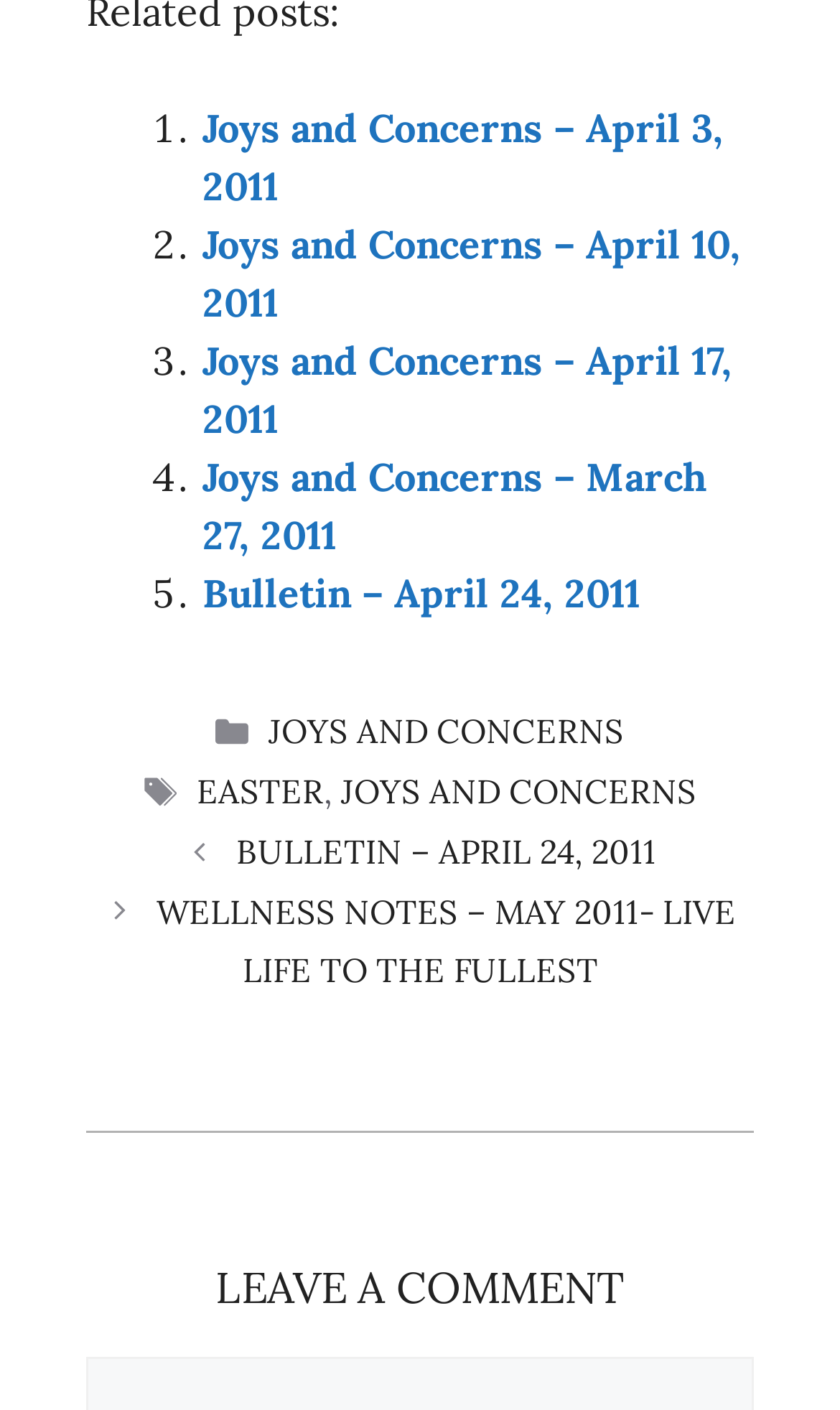How many tags are associated with the posts?
Utilize the image to construct a detailed and well-explained answer.

I looked at the footer section and found the 'TAGS' section with two links 'EASTER' and 'JOYS AND CONCERNS', which are the tags associated with the posts.